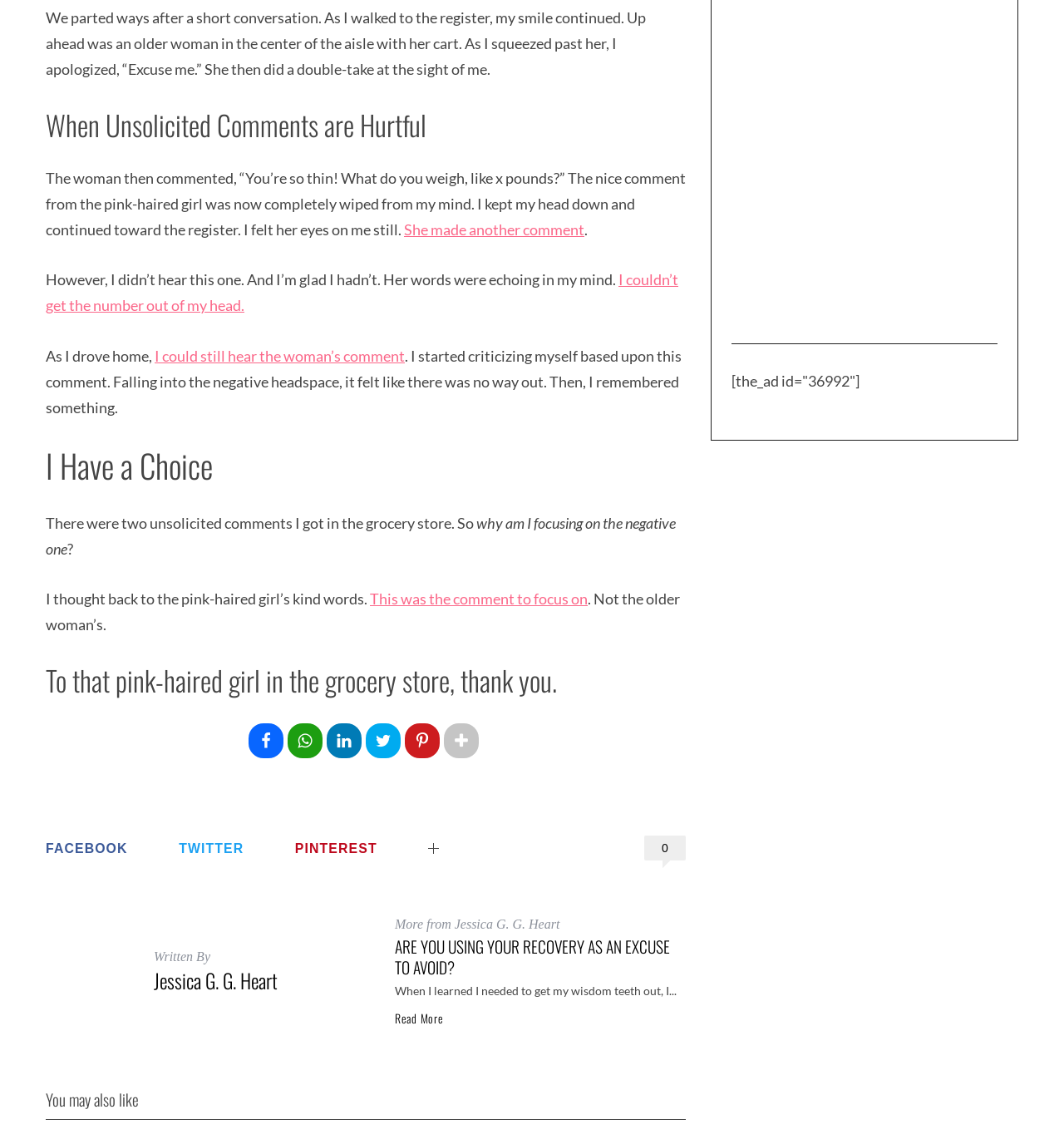Find the bounding box coordinates for the HTML element described in this sentence: "Privacy Policy". Provide the coordinates as four float numbers between 0 and 1, in the format [left, top, right, bottom].

None